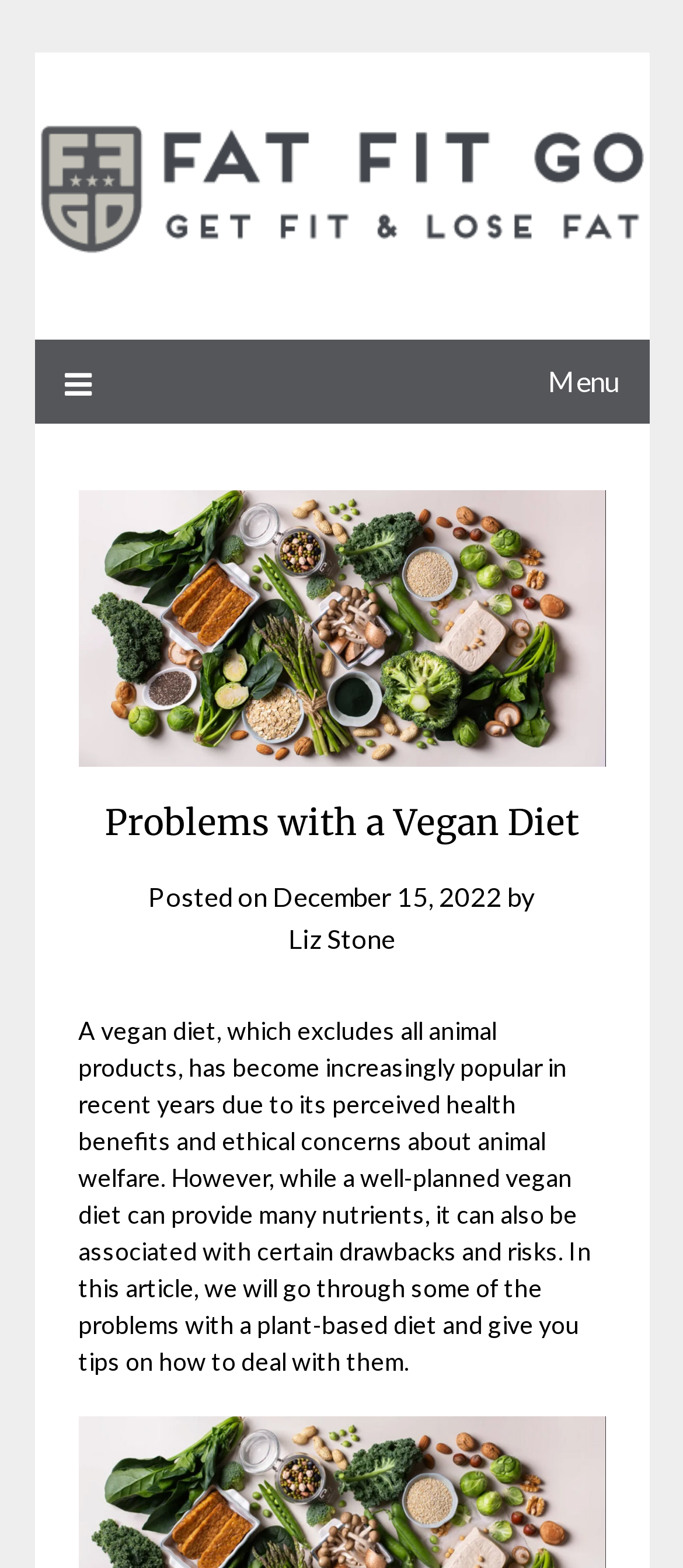Provide the bounding box coordinates of the HTML element this sentence describes: "alt="Fat Fit Go"". The bounding box coordinates consist of four float numbers between 0 and 1, i.e., [left, top, right, bottom].

[0.05, 0.073, 0.95, 0.164]